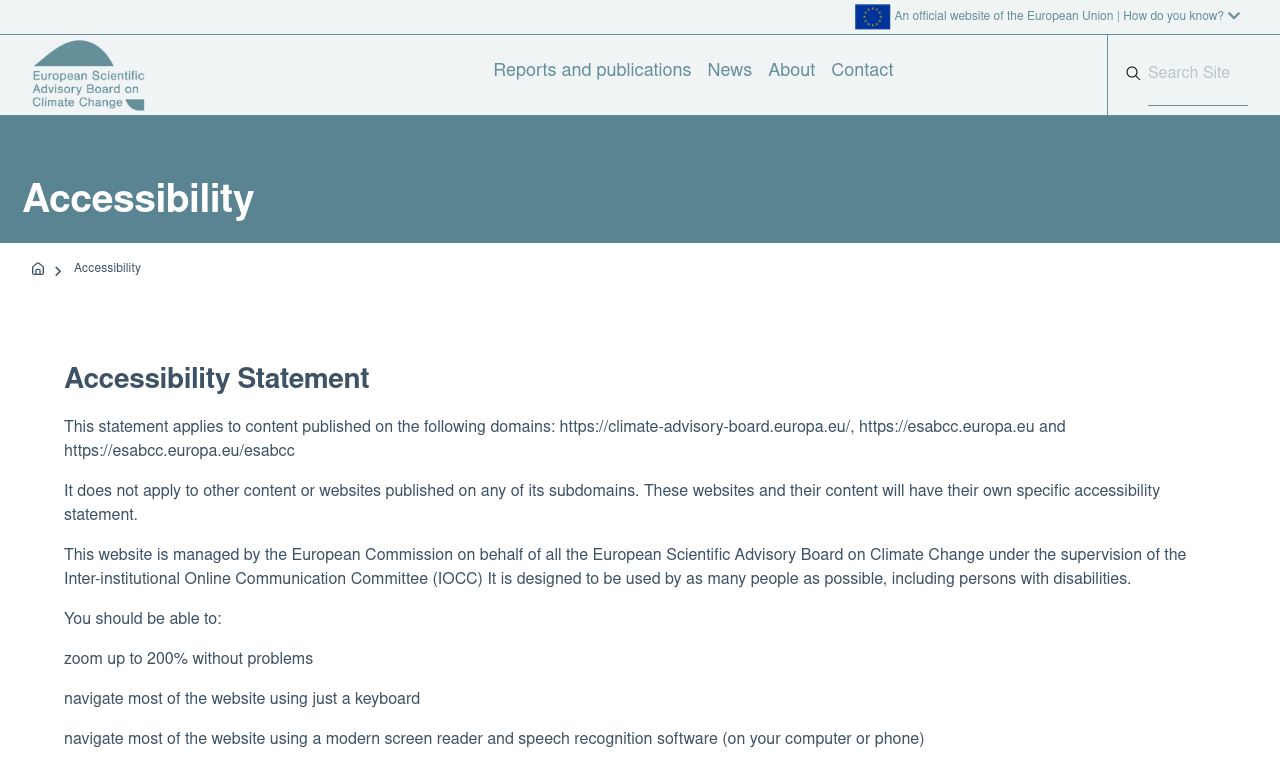Show the bounding box coordinates of the region that should be clicked to follow the instruction: "Go to Reports and publications."

[0.385, 0.08, 0.54, 0.116]